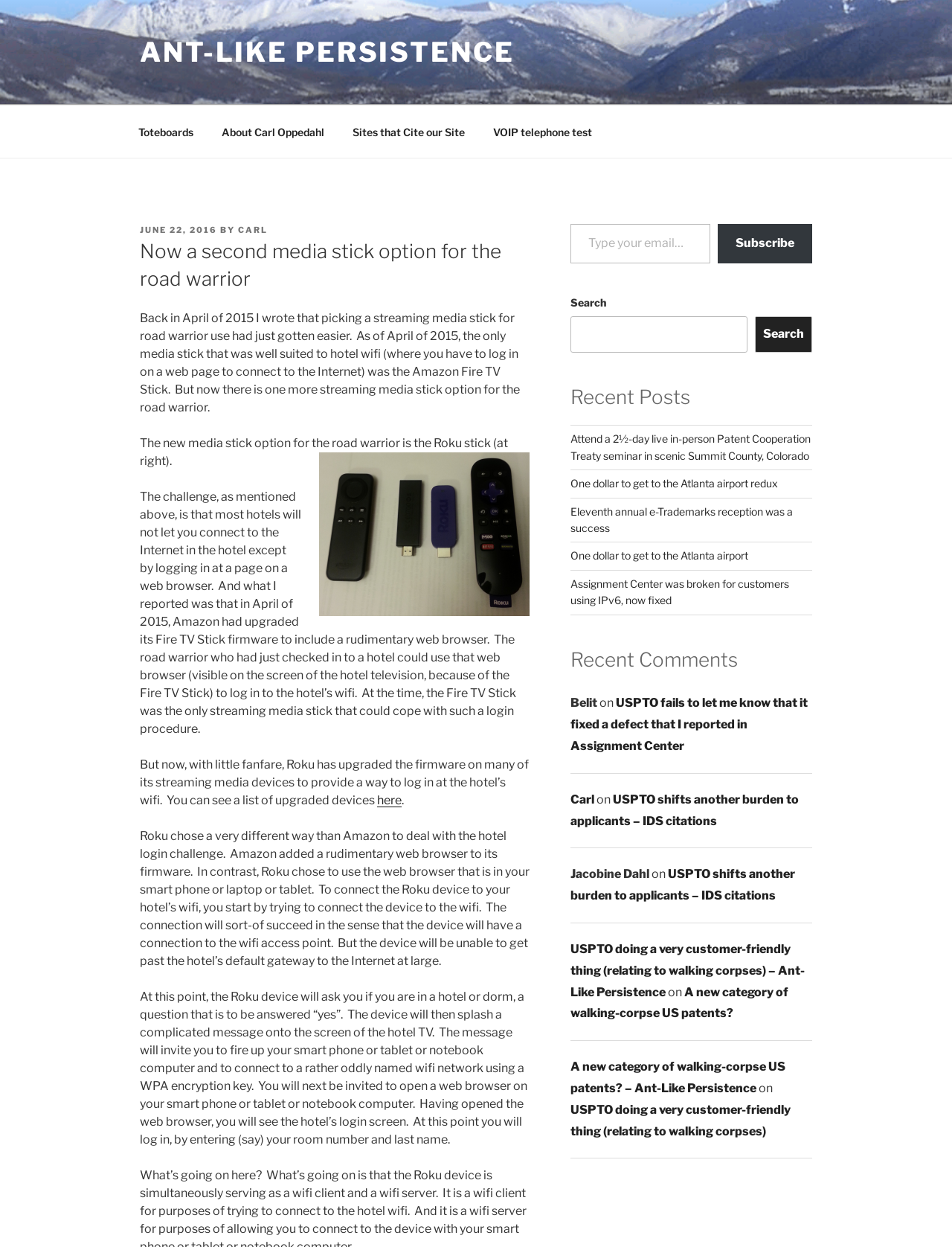Please identify the bounding box coordinates of the area that needs to be clicked to fulfill the following instruction: "Click the 'Subscribe' button."

[0.754, 0.18, 0.853, 0.211]